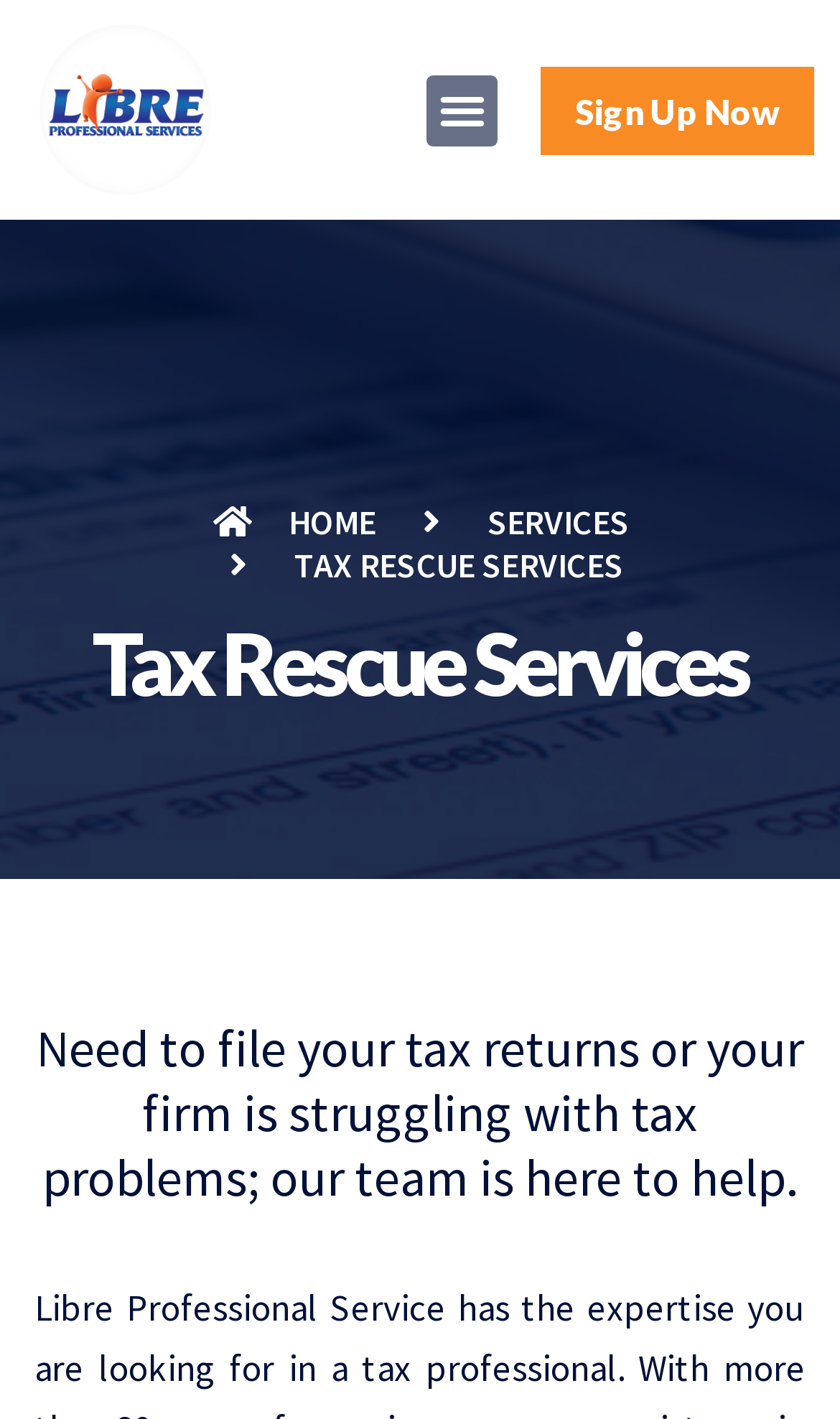What is the main topic of the webpage?
Based on the image, respond with a single word or phrase.

Tax services